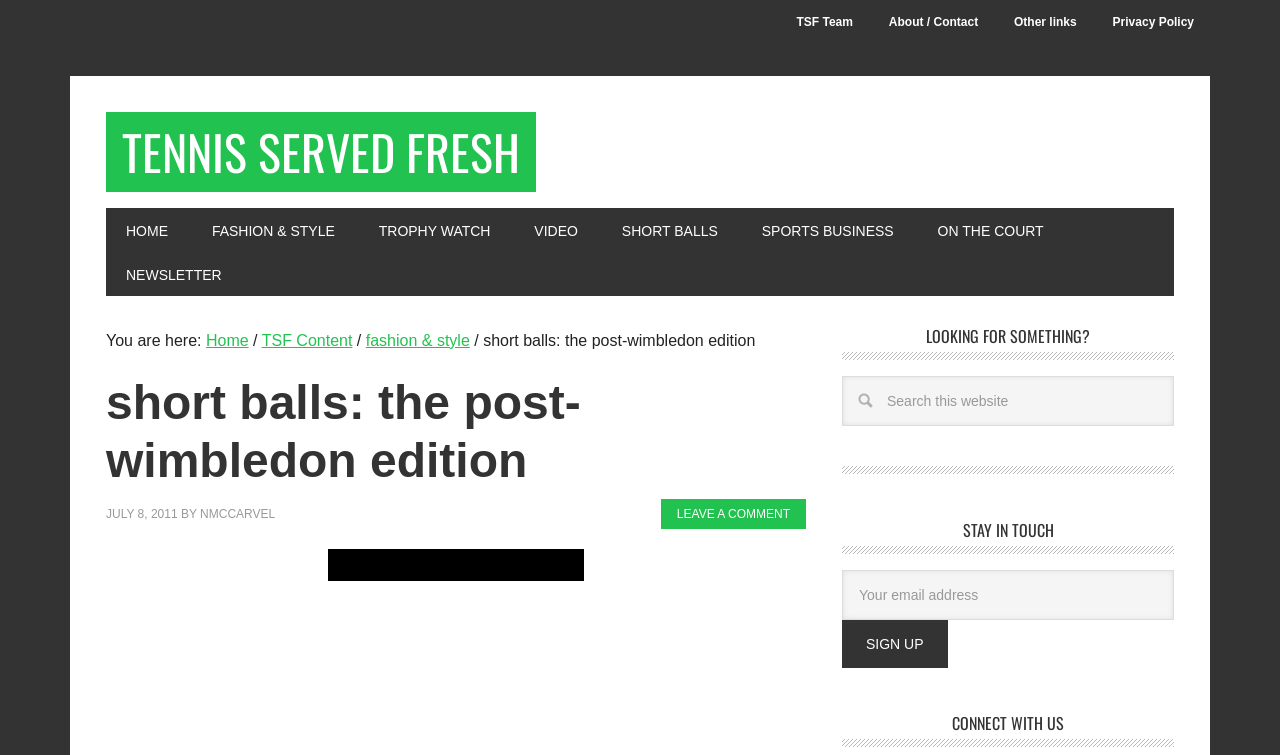Please provide the bounding box coordinates for the element that needs to be clicked to perform the instruction: "Leave a comment on this post". The coordinates must consist of four float numbers between 0 and 1, formatted as [left, top, right, bottom].

[0.516, 0.661, 0.63, 0.701]